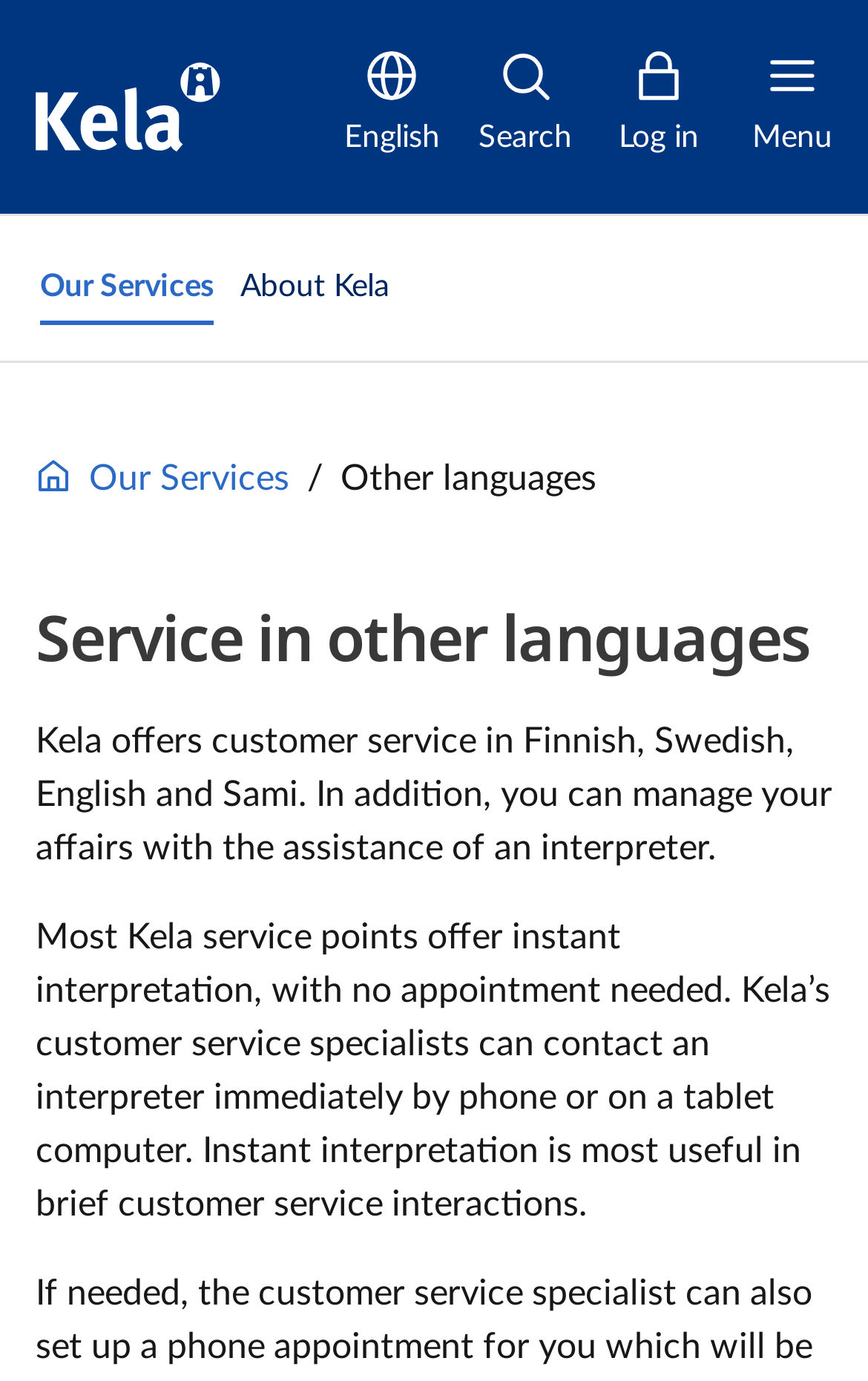Select the bounding box coordinates of the element I need to click to carry out the following instruction: "log in".

[0.672, 0.013, 0.846, 0.142]